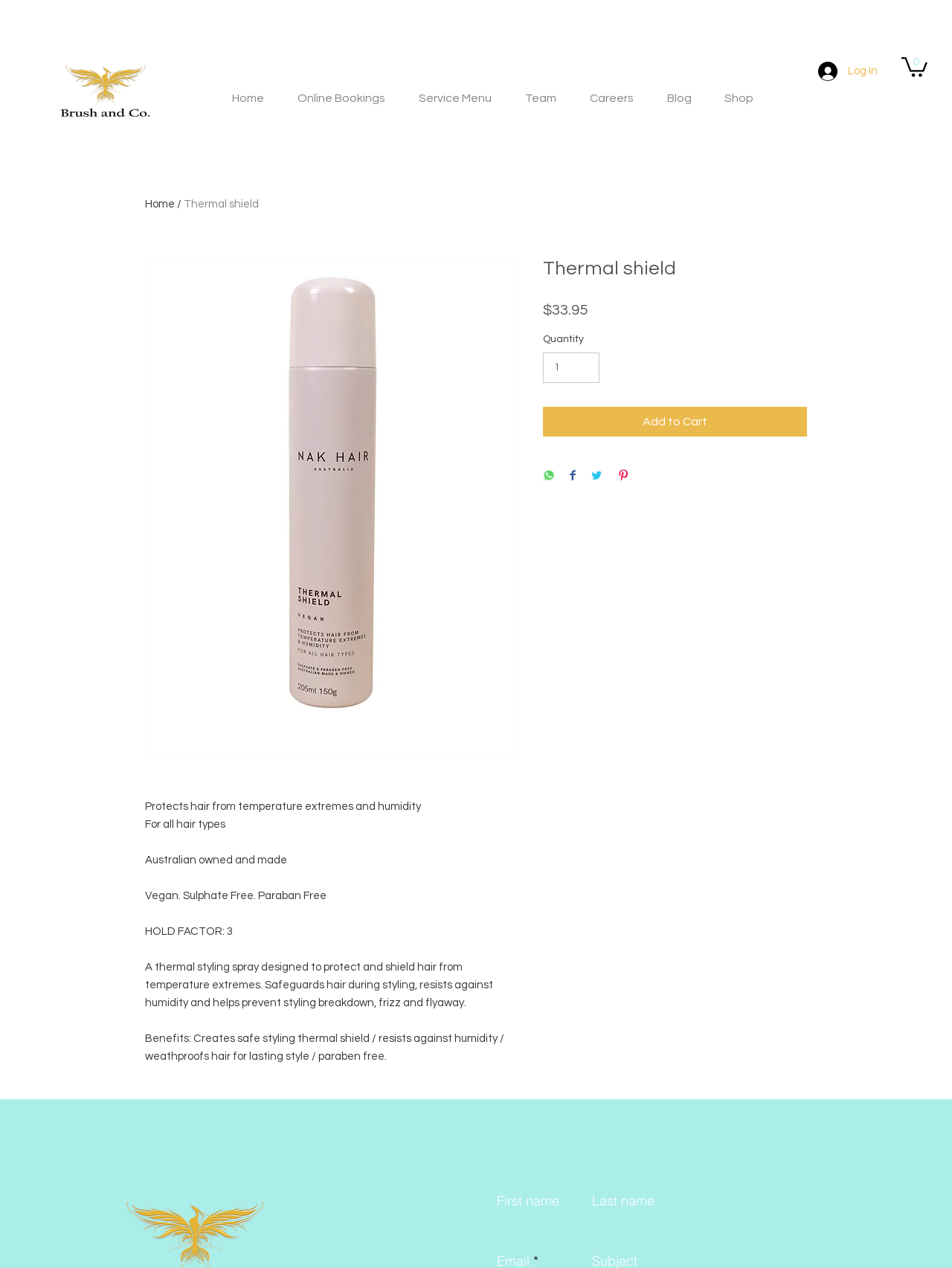What is the price of the Thermal shield product?
Please analyze the image and answer the question with as much detail as possible.

I found the price of the Thermal shield product by looking at the text 'Thermal shield' and its corresponding price information, which is '$33.95', located below the product image.